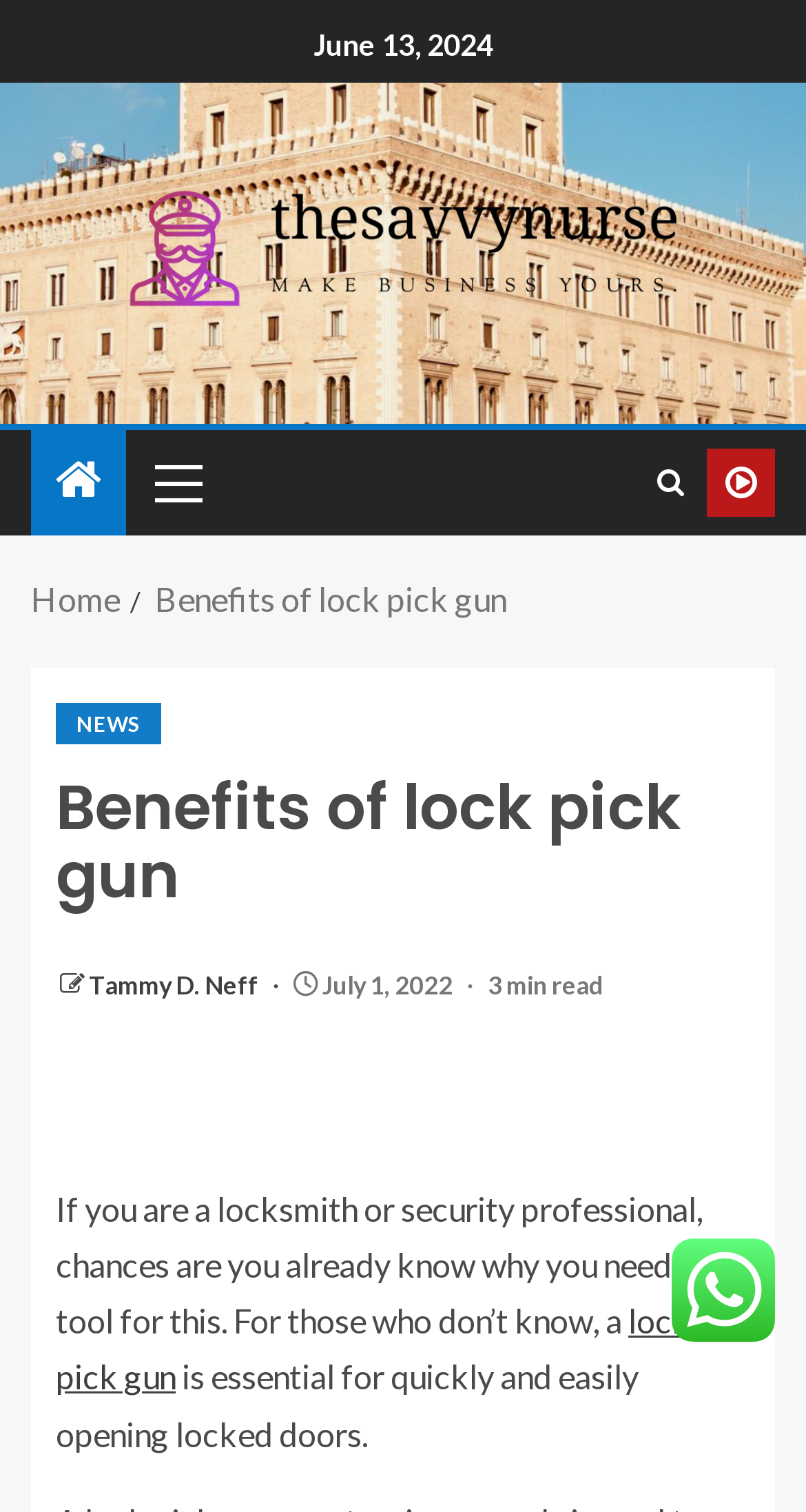Identify the bounding box coordinates for the region to click in order to carry out this instruction: "Learn about Bottled Water business". Provide the coordinates using four float numbers between 0 and 1, formatted as [left, top, right, bottom].

None